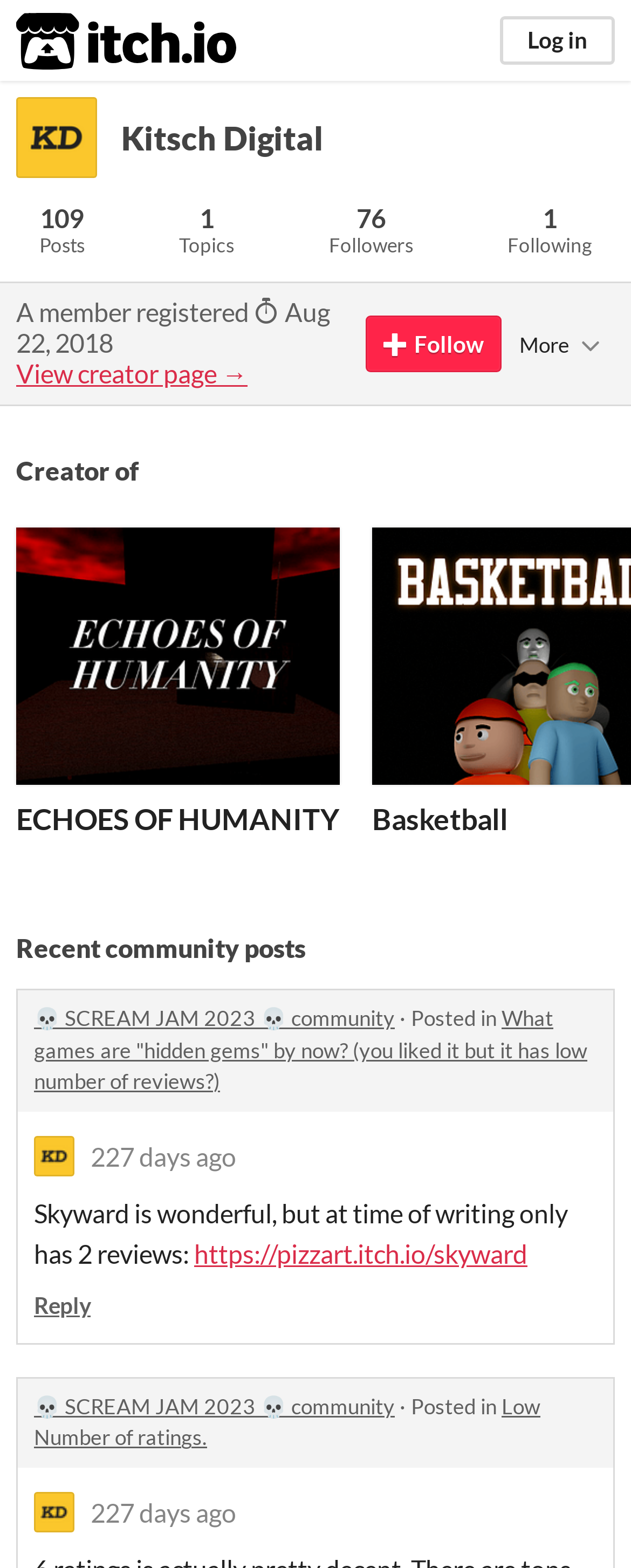What is the date of the first community post?
Please use the image to deliver a detailed and complete answer.

The date of the first community post can be found in the generic element with the text '2023-10-30 07:03:01' which is located in the 'Recent community posts' section of the webpage.